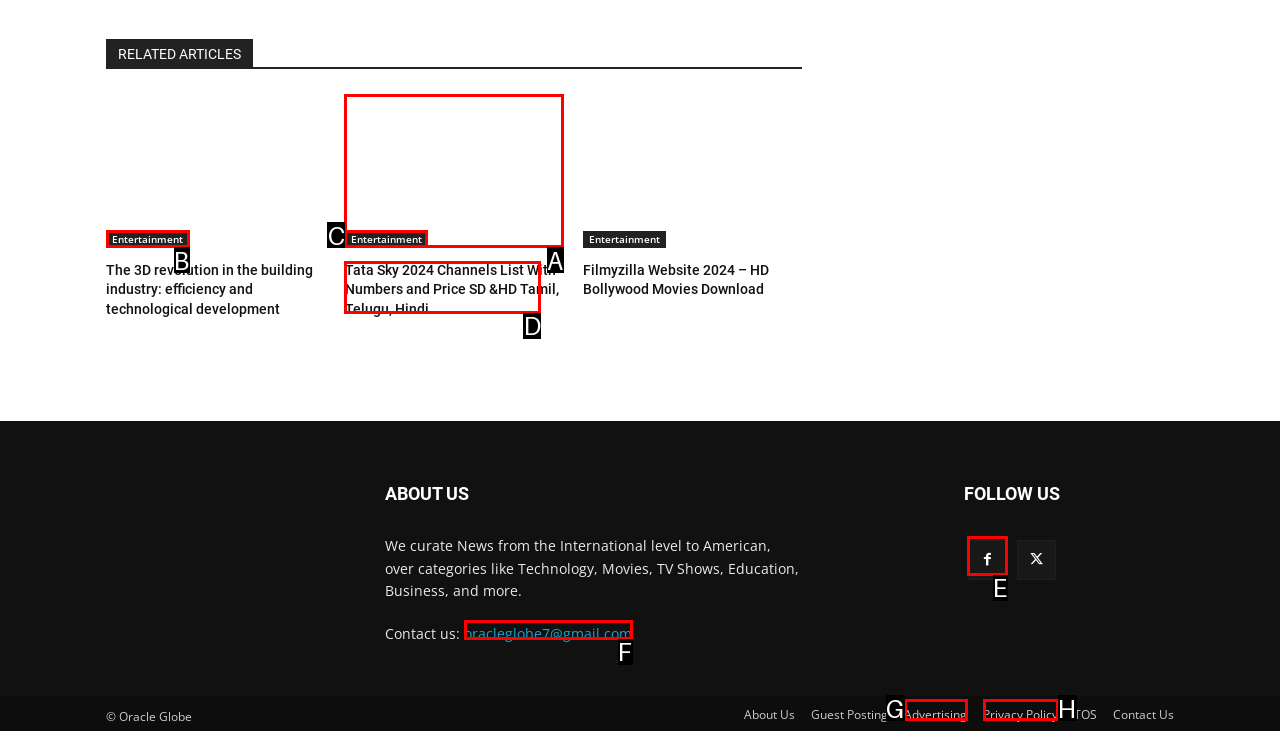Which lettered option matches the following description: Facebook
Provide the letter of the matching option directly.

E